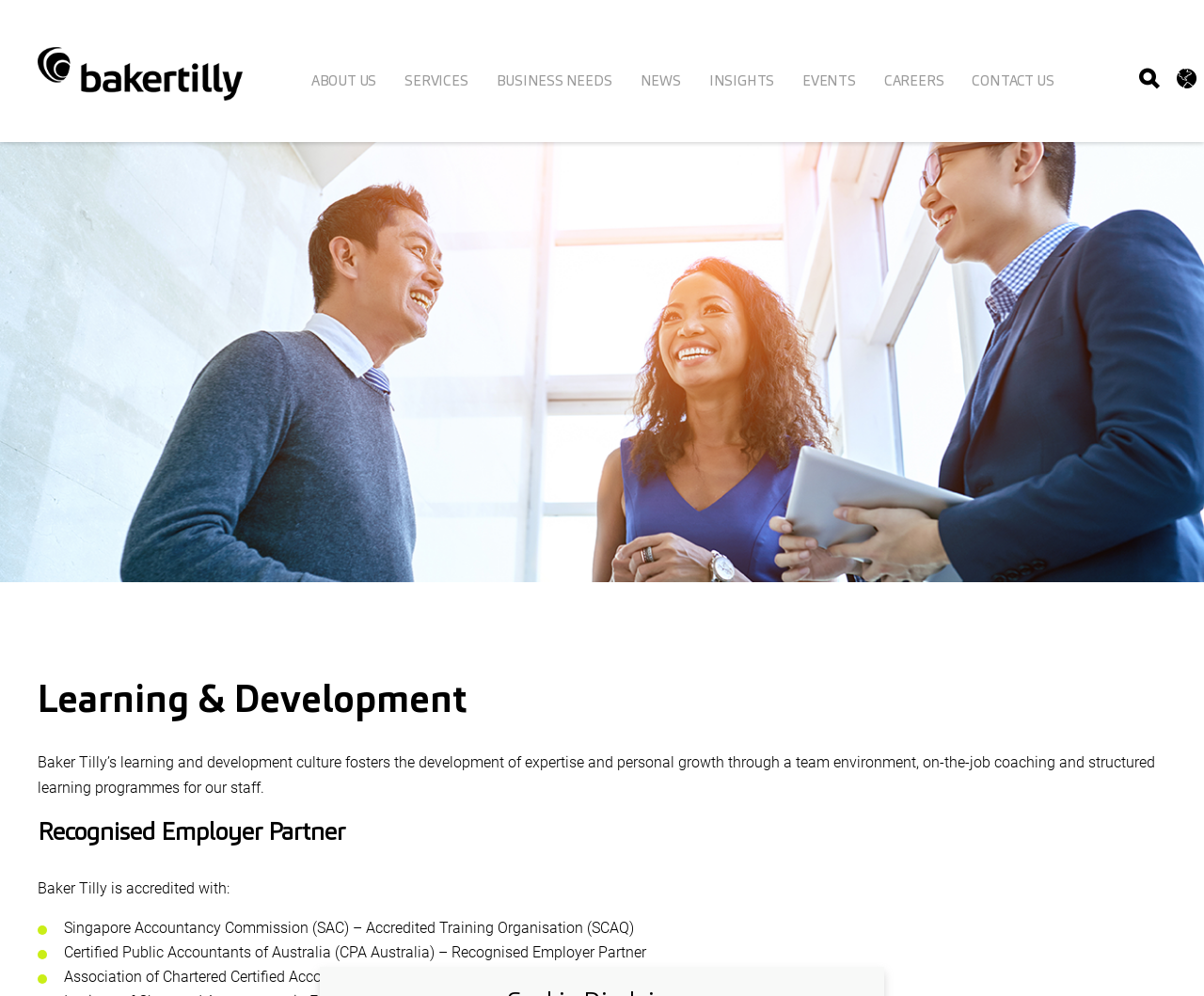Could you indicate the bounding box coordinates of the region to click in order to complete this instruction: "Click CONTACT US".

[0.807, 0.071, 0.875, 0.09]